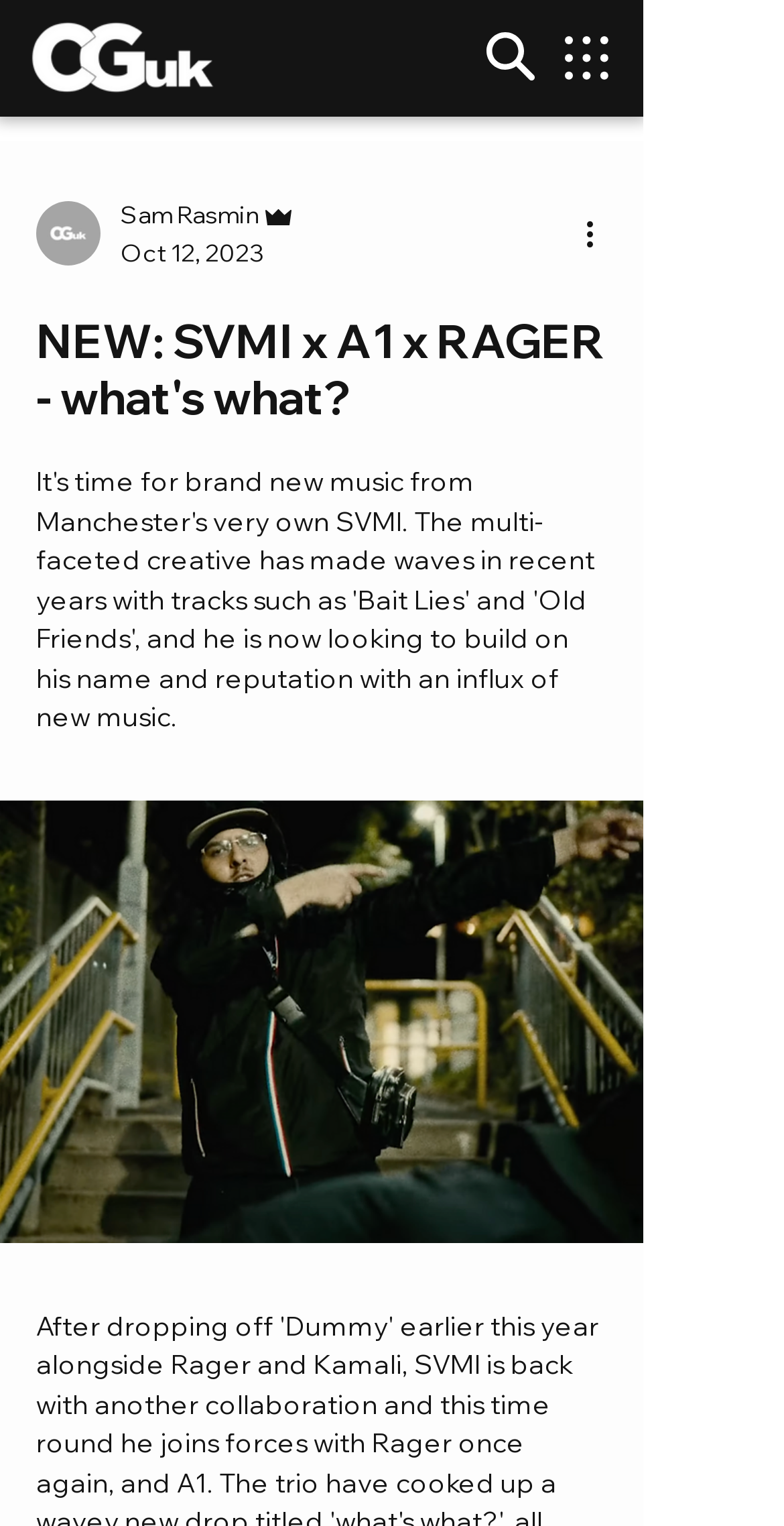Find the bounding box coordinates for the HTML element described in this sentence: "aria-label="More actions"". Provide the coordinates as four float numbers between 0 and 1, in the format [left, top, right, bottom].

[0.738, 0.137, 0.8, 0.169]